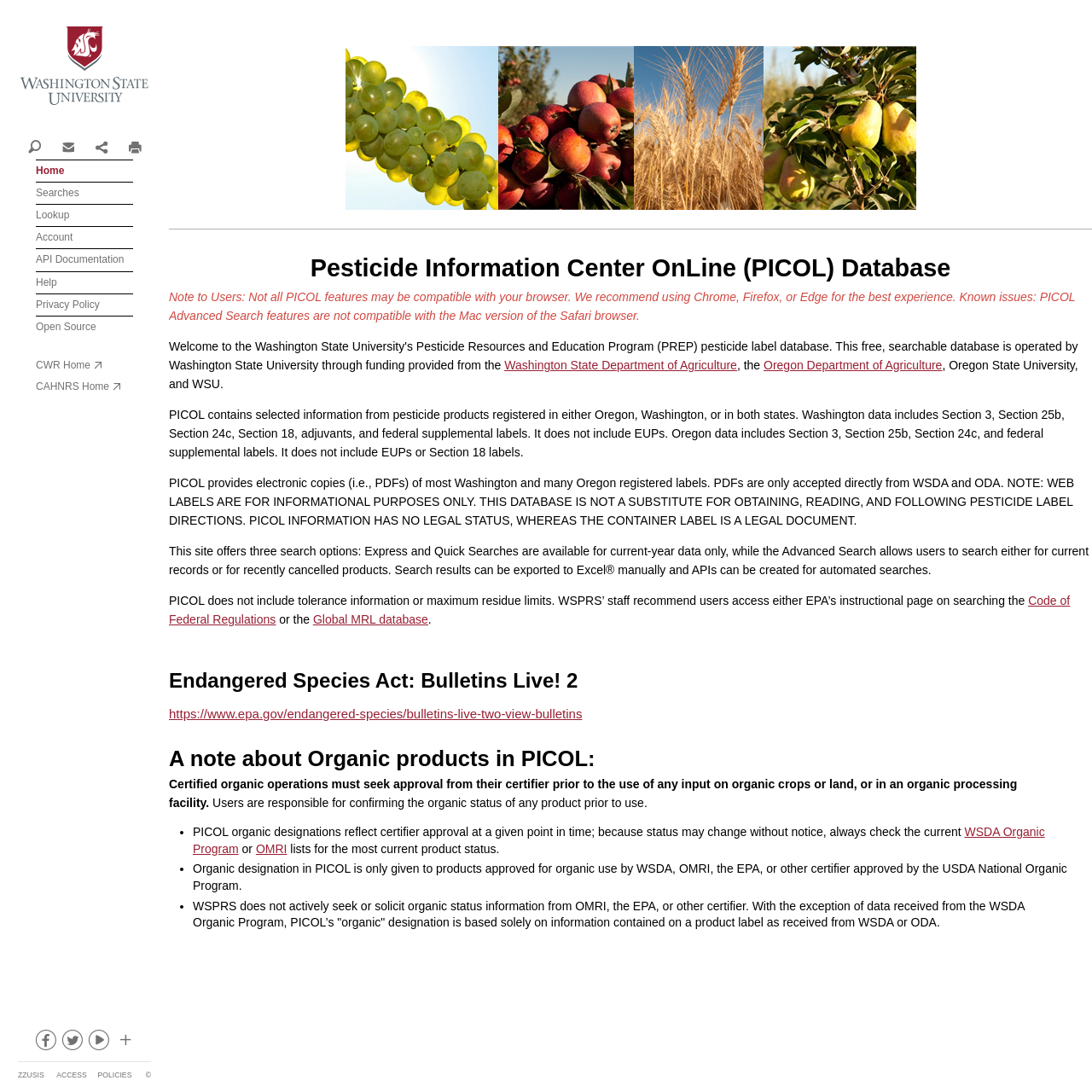How many search options are available on PICOL?
Examine the webpage screenshot and provide an in-depth answer to the question.

The webpage mentions that PICOL offers three search options: Express, Quick, and Advanced Search. The Advanced Search allows users to search for current records or recently cancelled products, while the Express and Quick Searches are available for current-year data only.